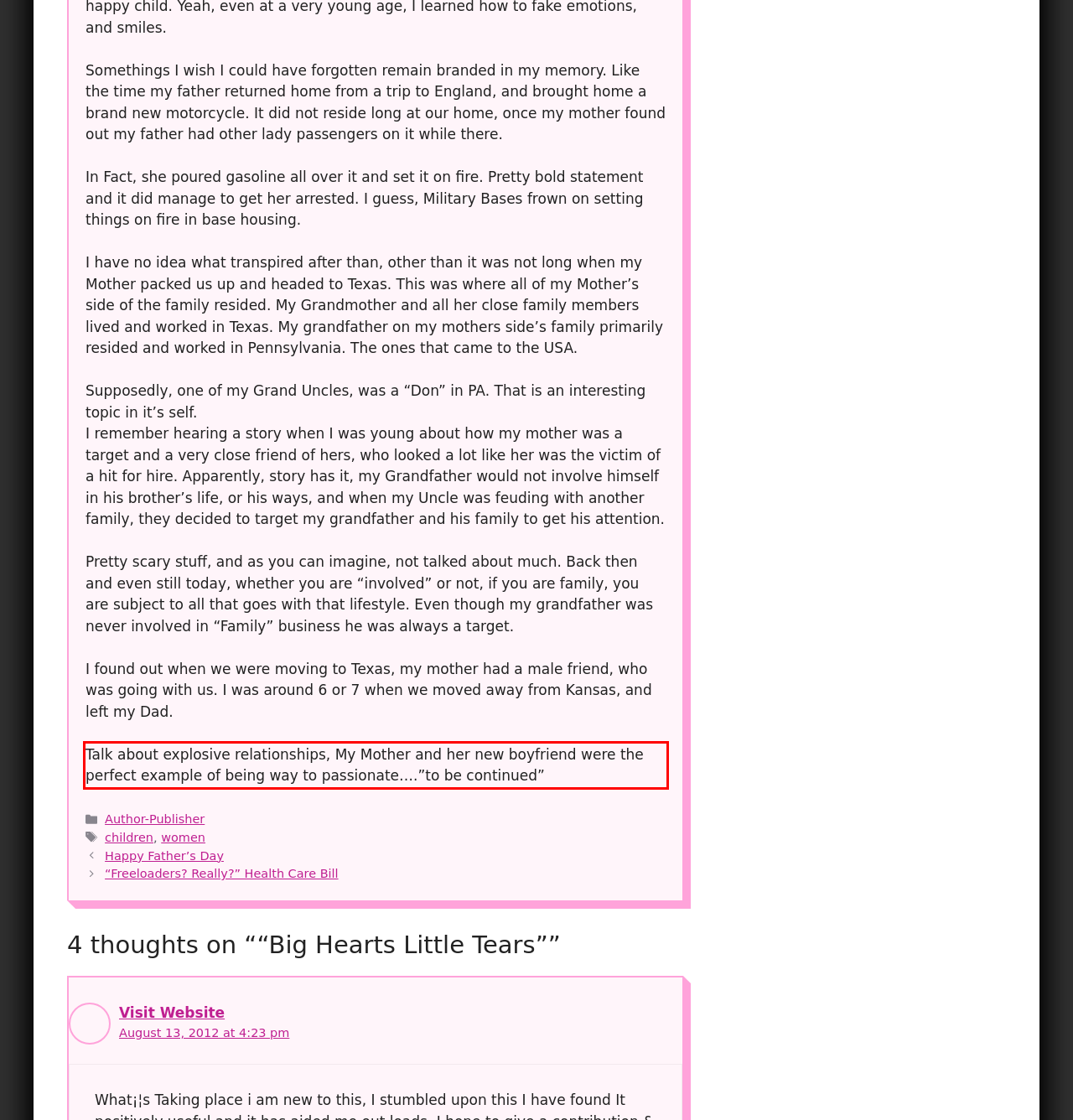Identify and transcribe the text content enclosed by the red bounding box in the given screenshot.

Talk about explosive relationships, My Mother and her new boyfriend were the perfect example of being way to passionate….”to be continued”